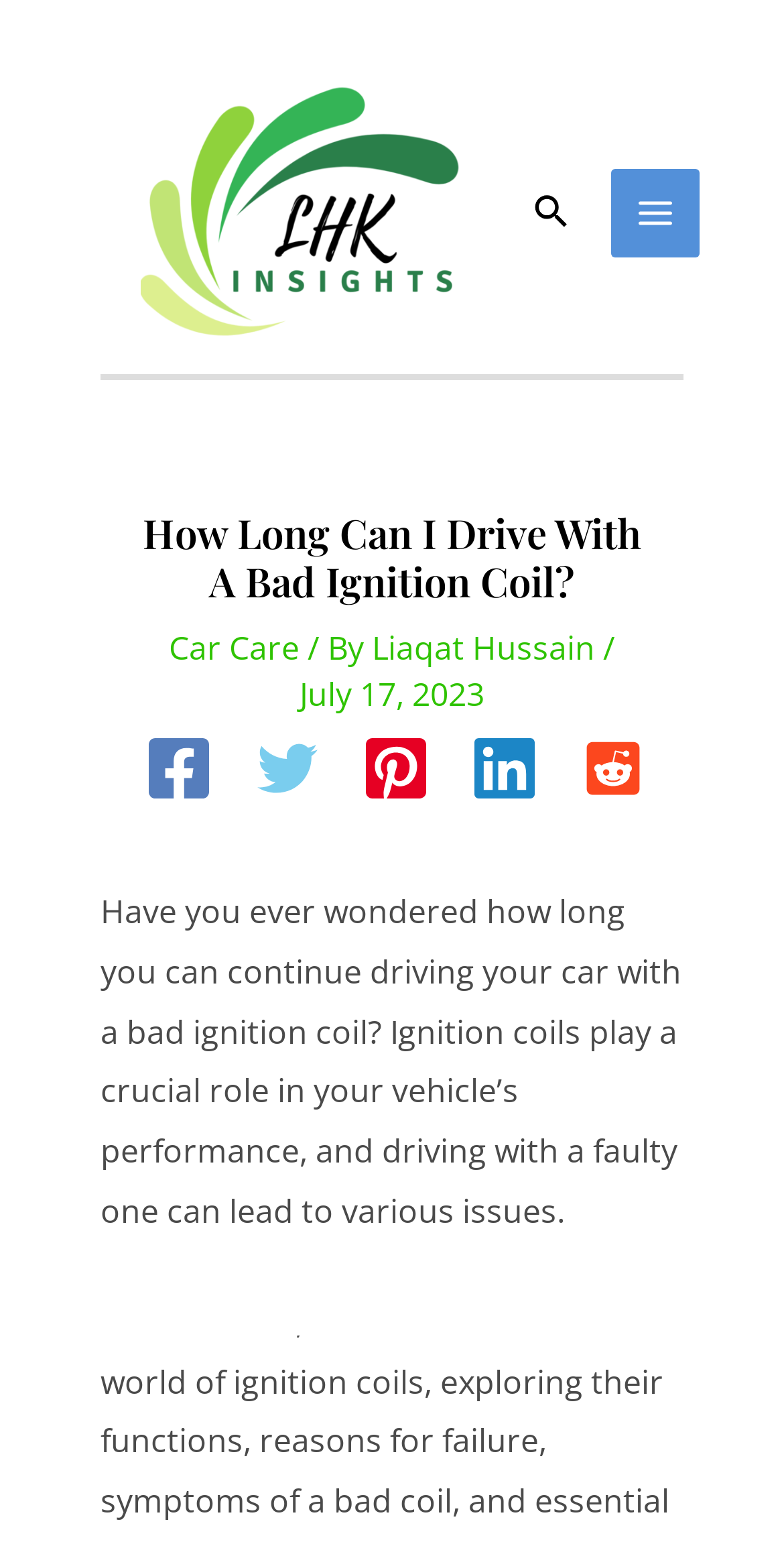Kindly determine the bounding box coordinates for the clickable area to achieve the given instruction: "Check out Amazon Redshift for Data Warehousing".

None